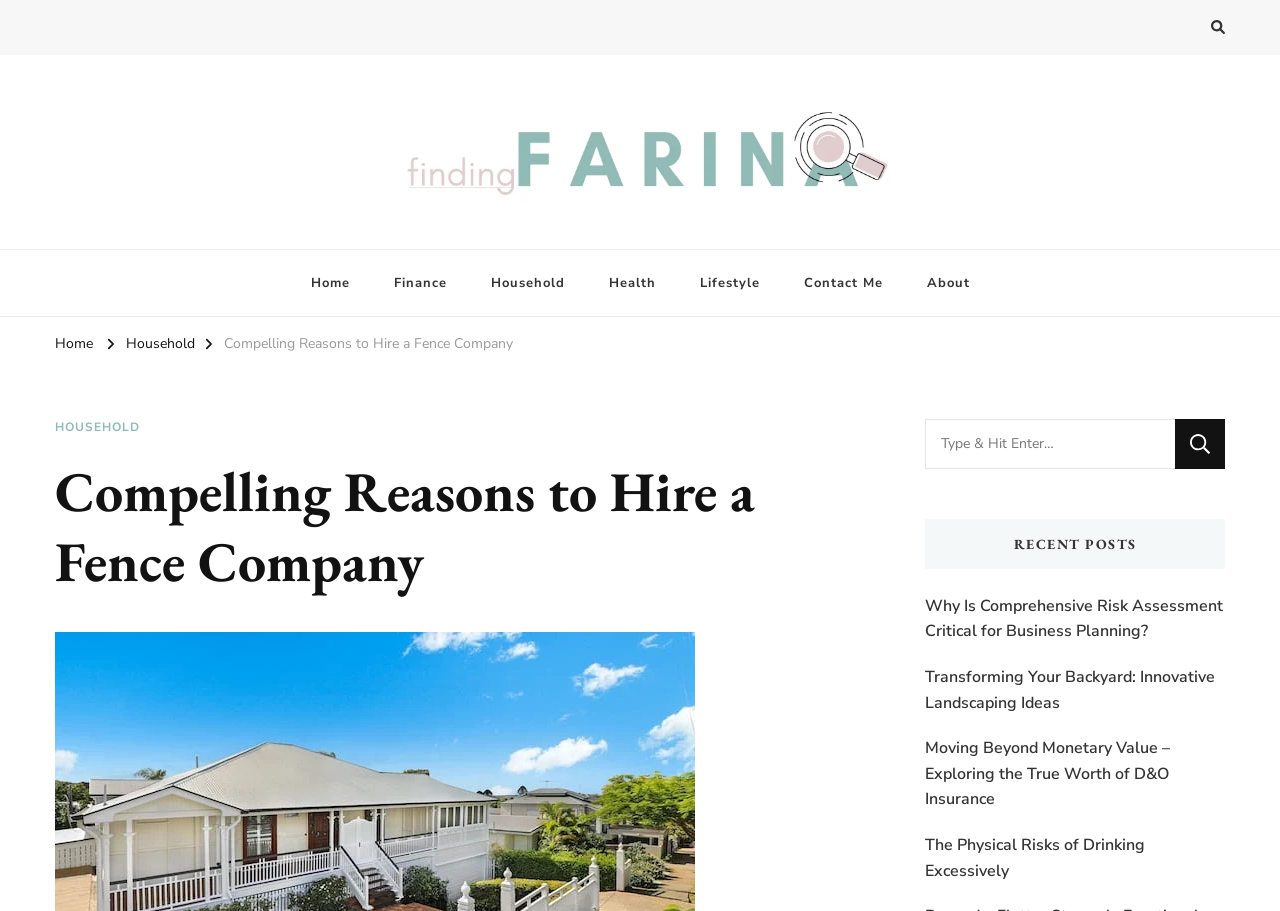Please give a succinct answer using a single word or phrase:
What are the categories in the mobile menu?

Home, Finance, Household, Health, Lifestyle, Contact Me, About